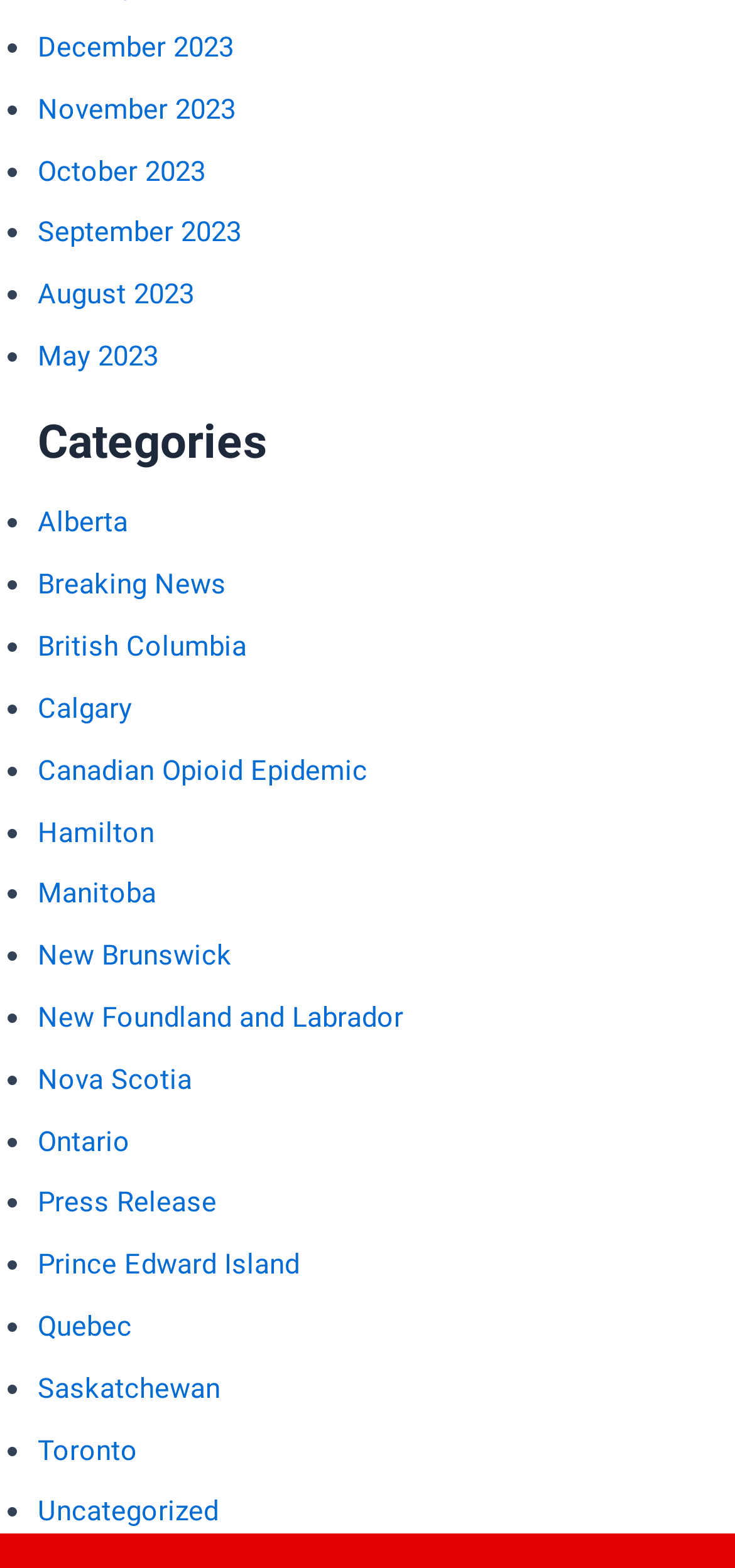Locate the bounding box coordinates of the element that should be clicked to execute the following instruction: "Read news from Alberta".

[0.051, 0.323, 0.174, 0.344]